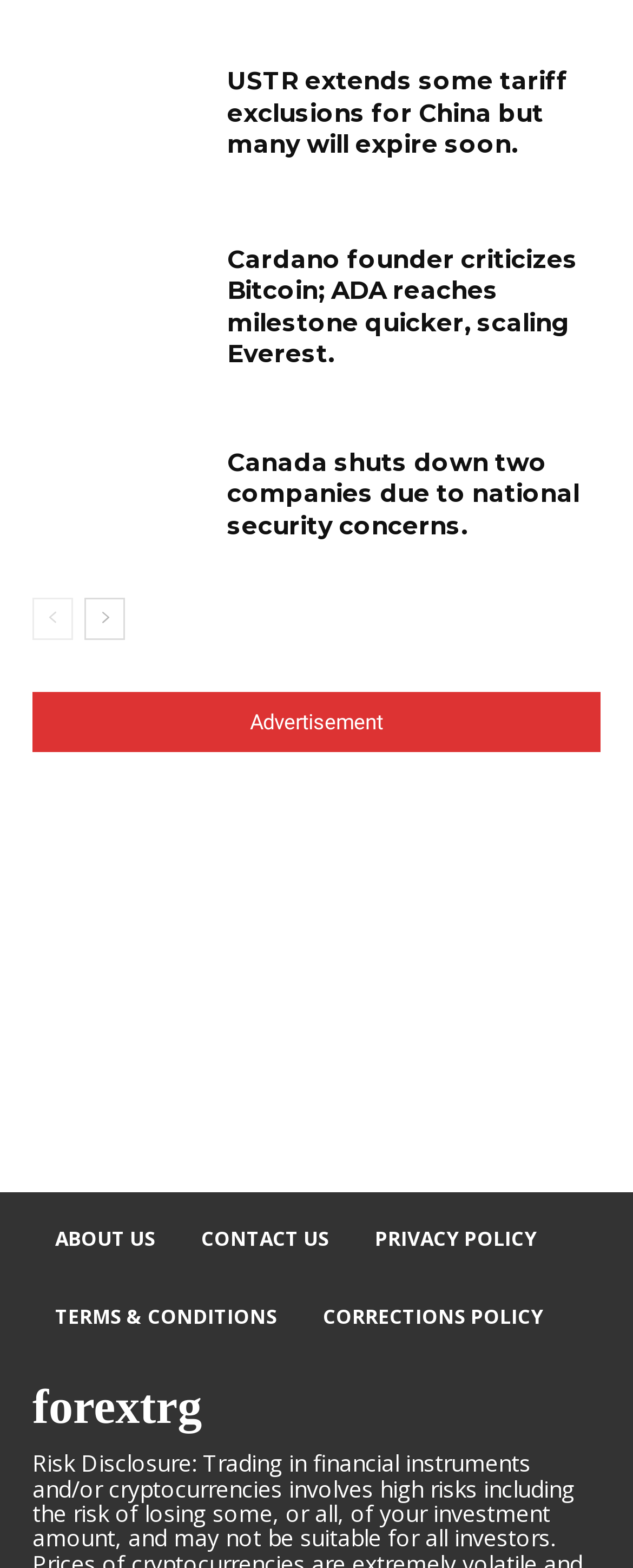Locate the bounding box coordinates of the UI element described by: "parent_node: Advertisement". The bounding box coordinates should consist of four float numbers between 0 and 1, i.e., [left, top, right, bottom].

[0.051, 0.507, 0.949, 0.711]